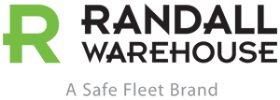By analyzing the image, answer the following question with a detailed response: What is the font style of the word 'RANDALL' in the logo?

The word 'RANDALL' in the logo is presented in a strong, uppercase font, highlighting the brand's identity.